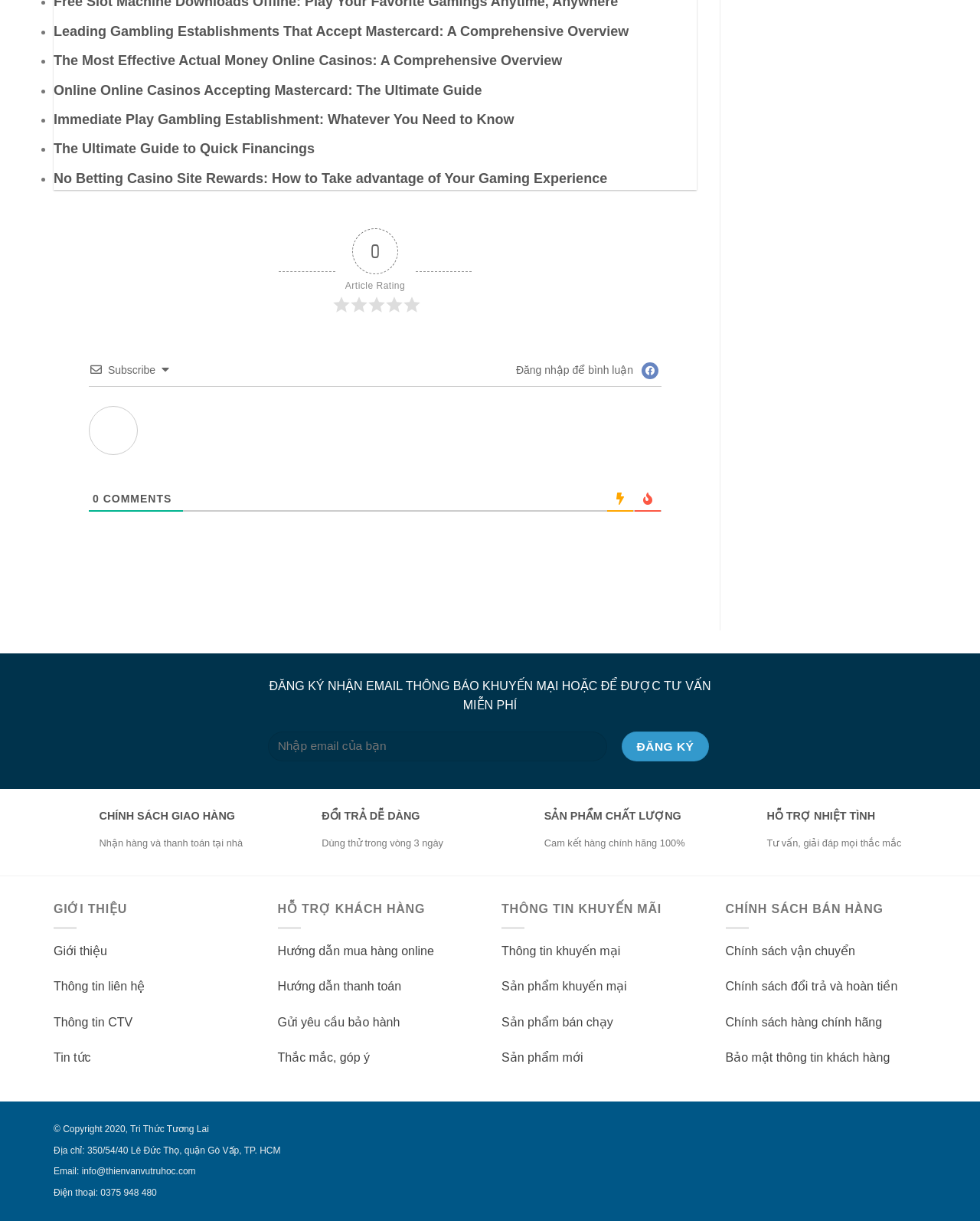Determine the bounding box of the UI element mentioned here: "Tin tức". The coordinates must be in the format [left, top, right, bottom] with values ranging from 0 to 1.

[0.055, 0.861, 0.093, 0.871]